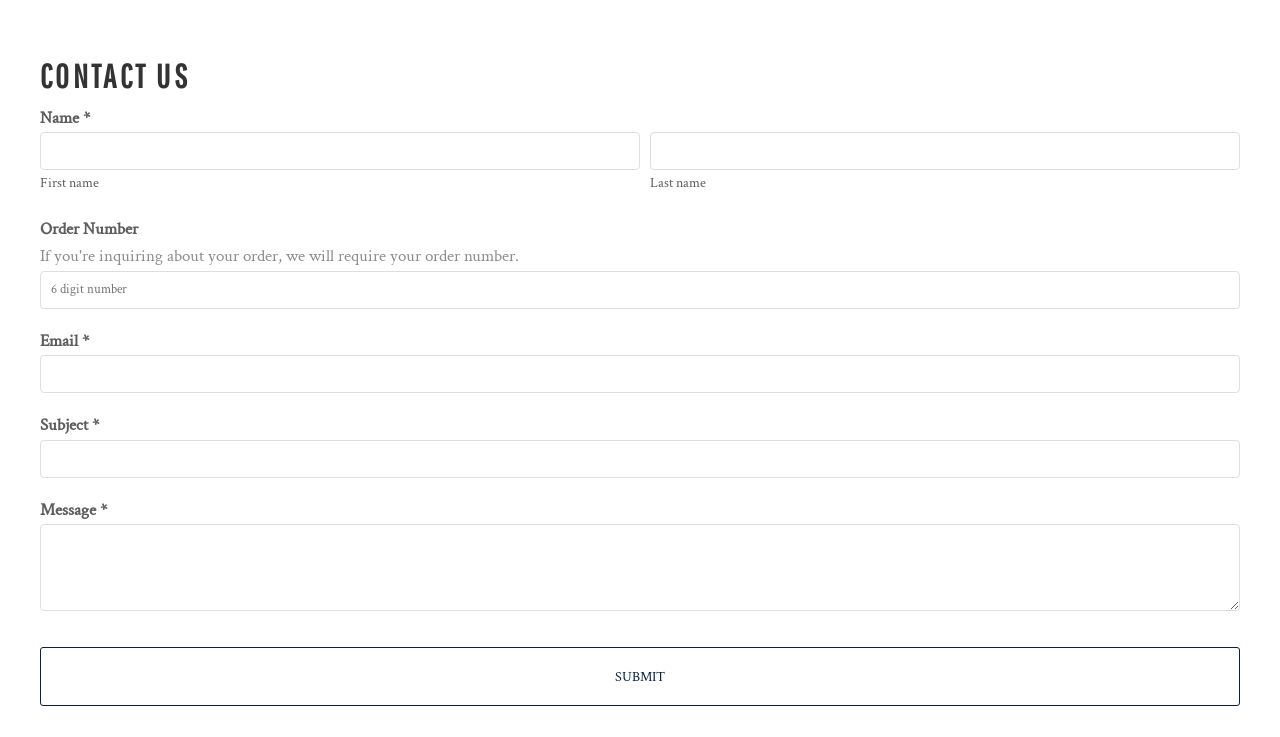Please answer the following question using a single word or phrase: 
What is the purpose of this webpage?

Contact Us